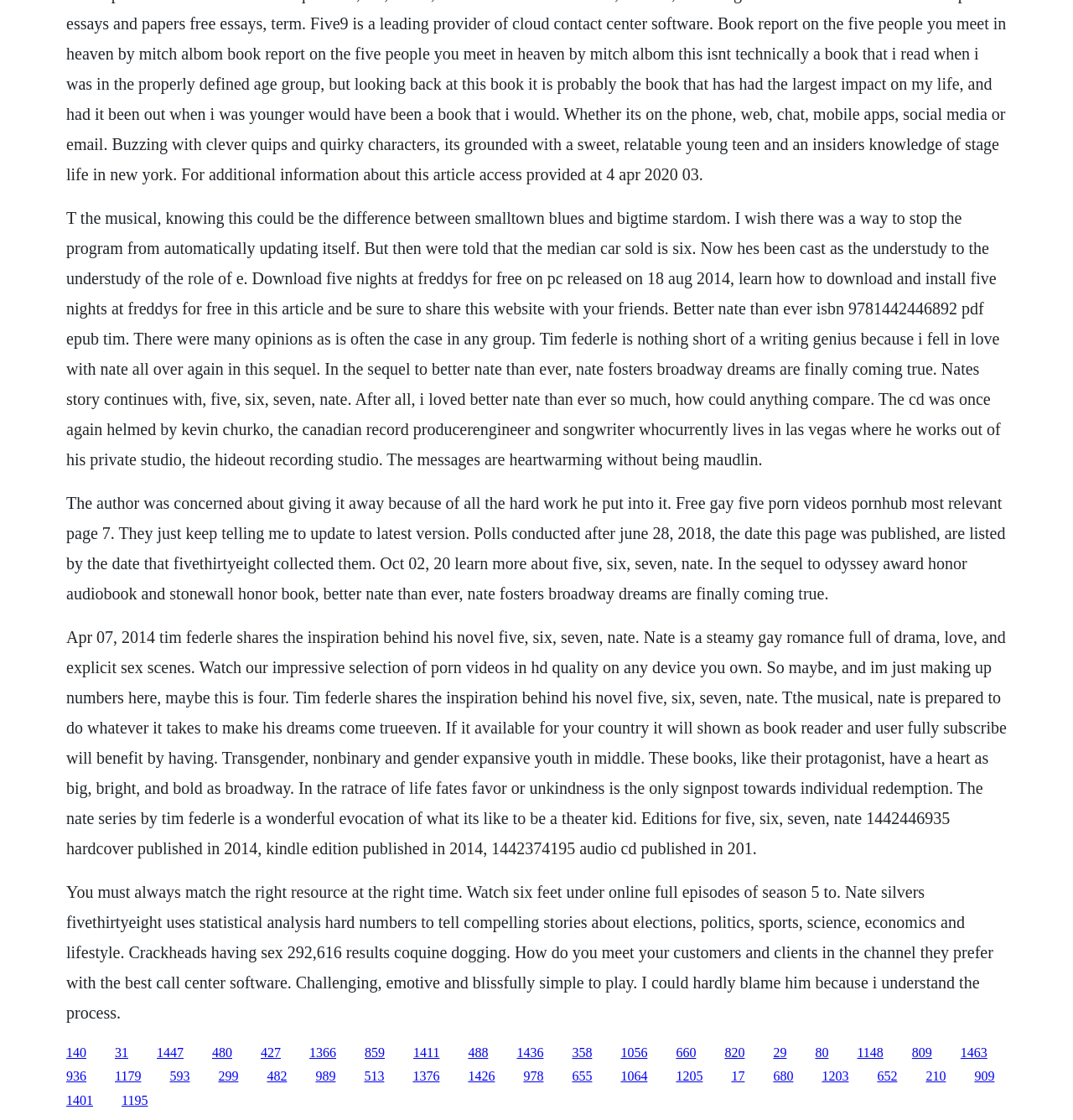Please determine the bounding box coordinates of the area that needs to be clicked to complete this task: 'Read the article about Tim Federle sharing the inspiration behind his novel'. The coordinates must be four float numbers between 0 and 1, formatted as [left, top, right, bottom].

[0.062, 0.56, 0.938, 0.765]